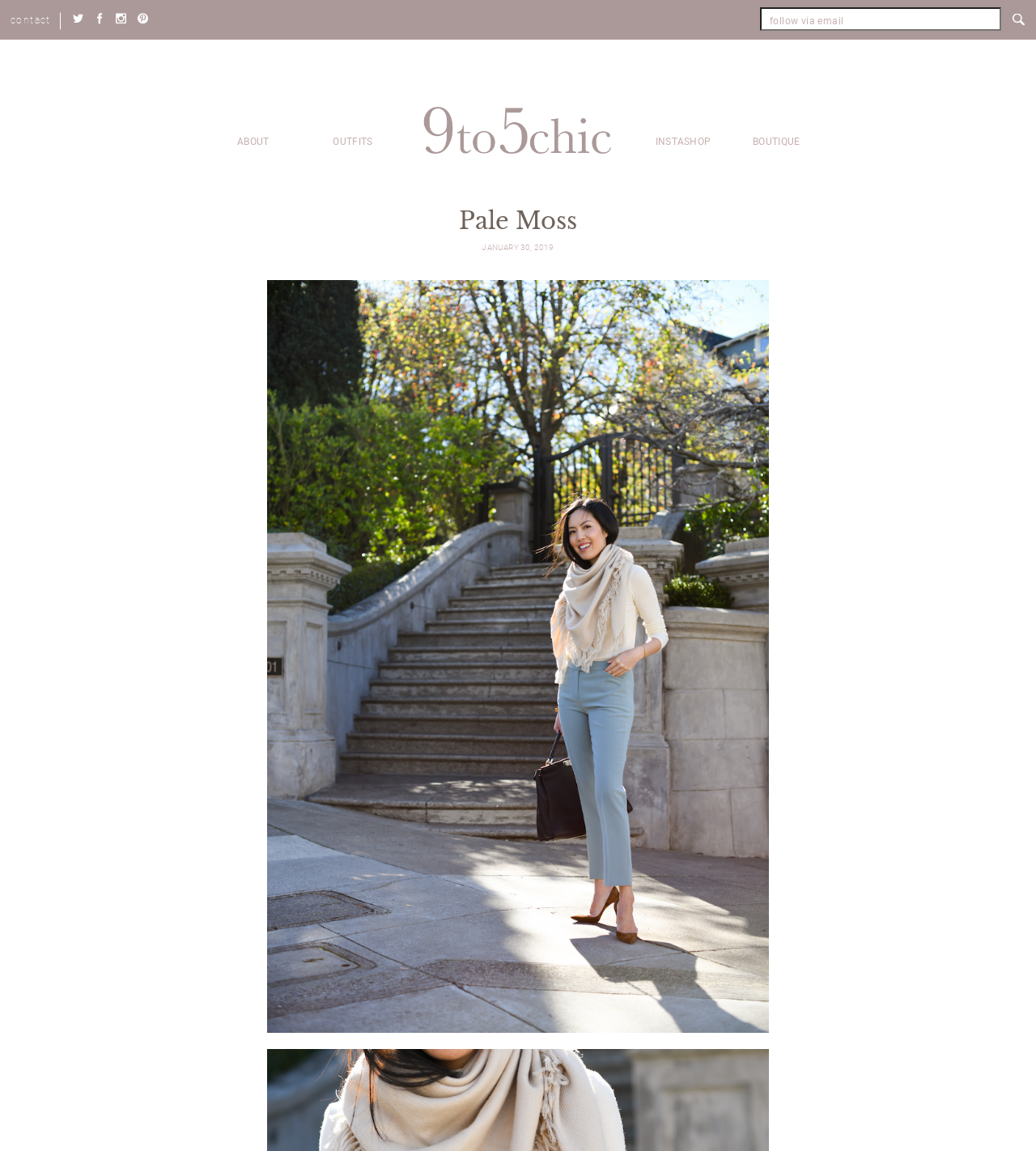From the element description name="EMAIL" placeholder="follow via email", predict the bounding box coordinates of the UI element. The coordinates must be specified in the format (top-left x, top-left y, bottom-right x, bottom-right y) and should be within the 0 to 1 range.

[0.734, 0.006, 0.966, 0.027]